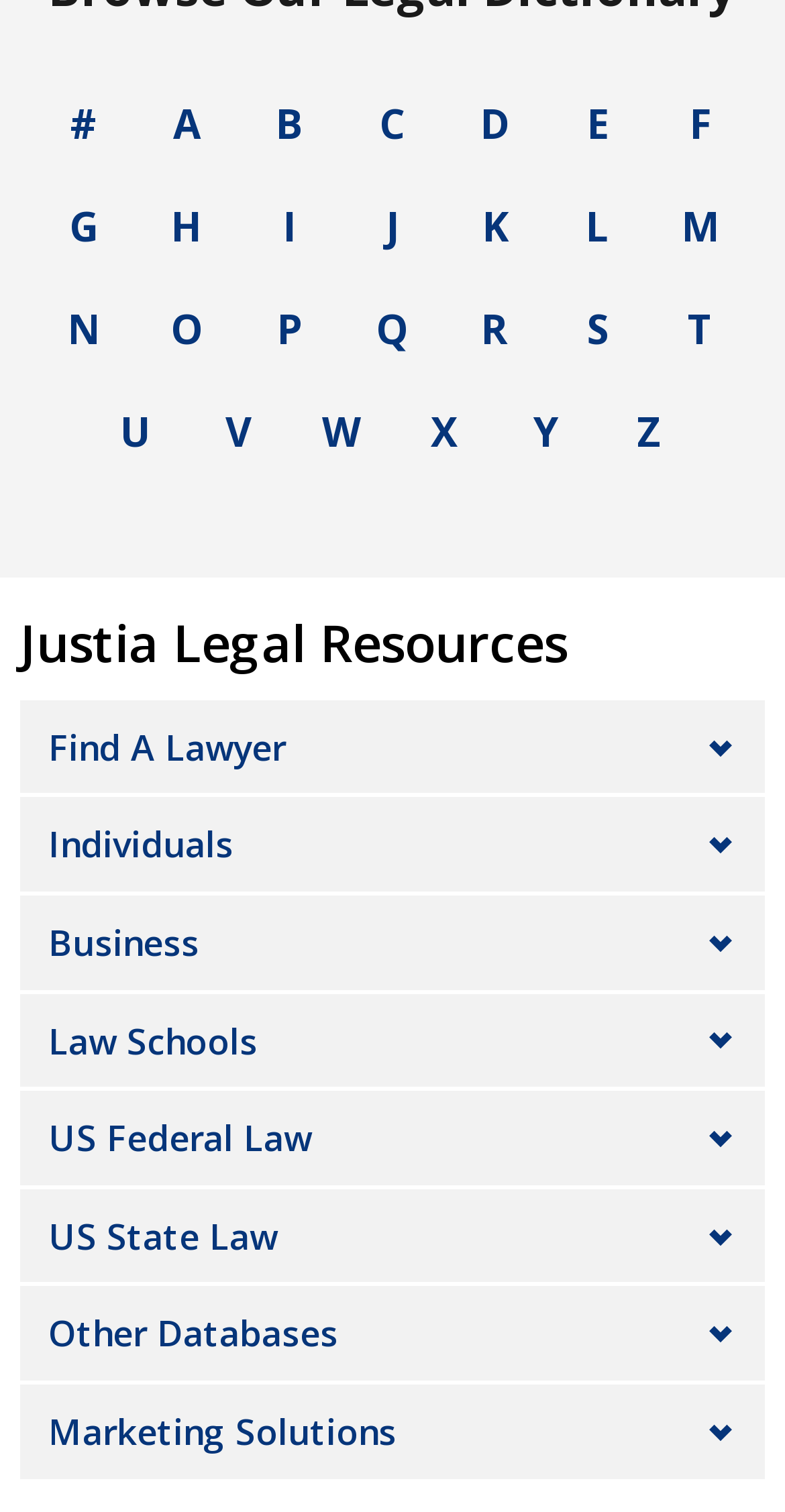Provide the bounding box coordinates of the HTML element described by the text: "Y". The coordinates should be in the format [left, top, right, bottom] with values between 0 and 1.

[0.638, 0.256, 0.754, 0.316]